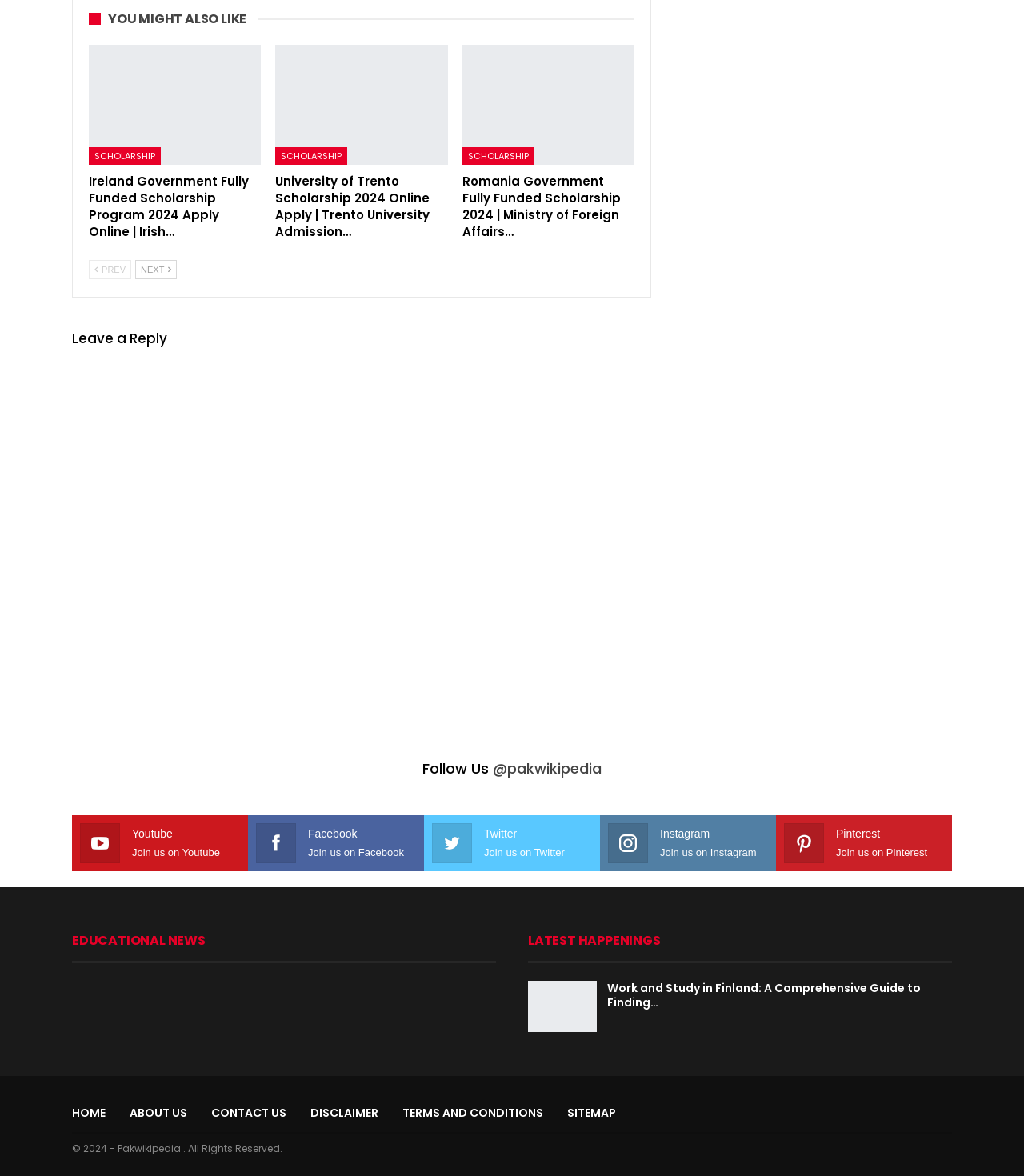Please determine the bounding box coordinates of the section I need to click to accomplish this instruction: "Click on the 'SCHOLARSHIP' link".

[0.087, 0.125, 0.157, 0.14]